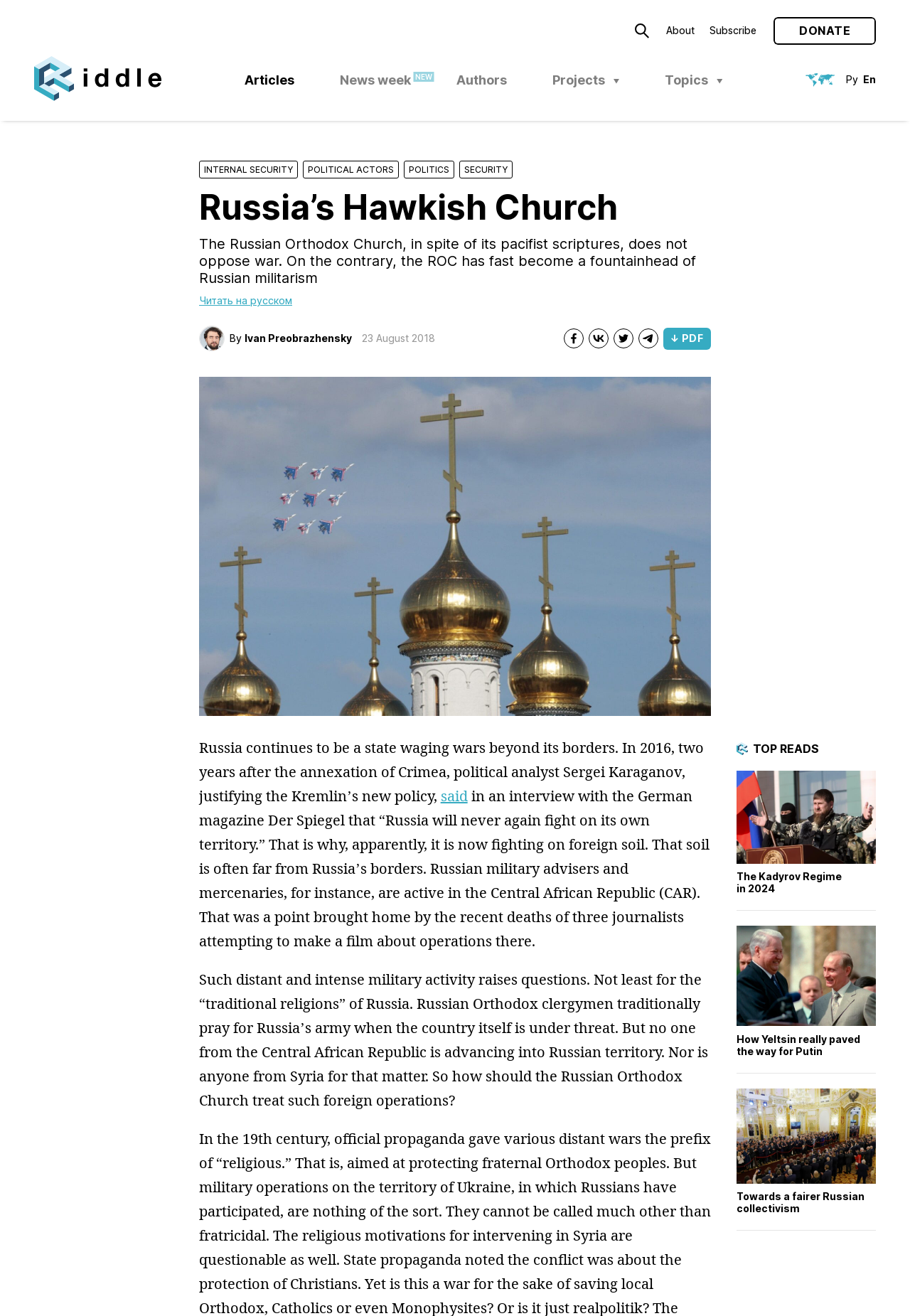Locate the bounding box coordinates of the clickable region necessary to complete the following instruction: "Click the 'INTERNAL SECURITY' link". Provide the coordinates in the format of four float numbers between 0 and 1, i.e., [left, top, right, bottom].

[0.224, 0.125, 0.322, 0.133]